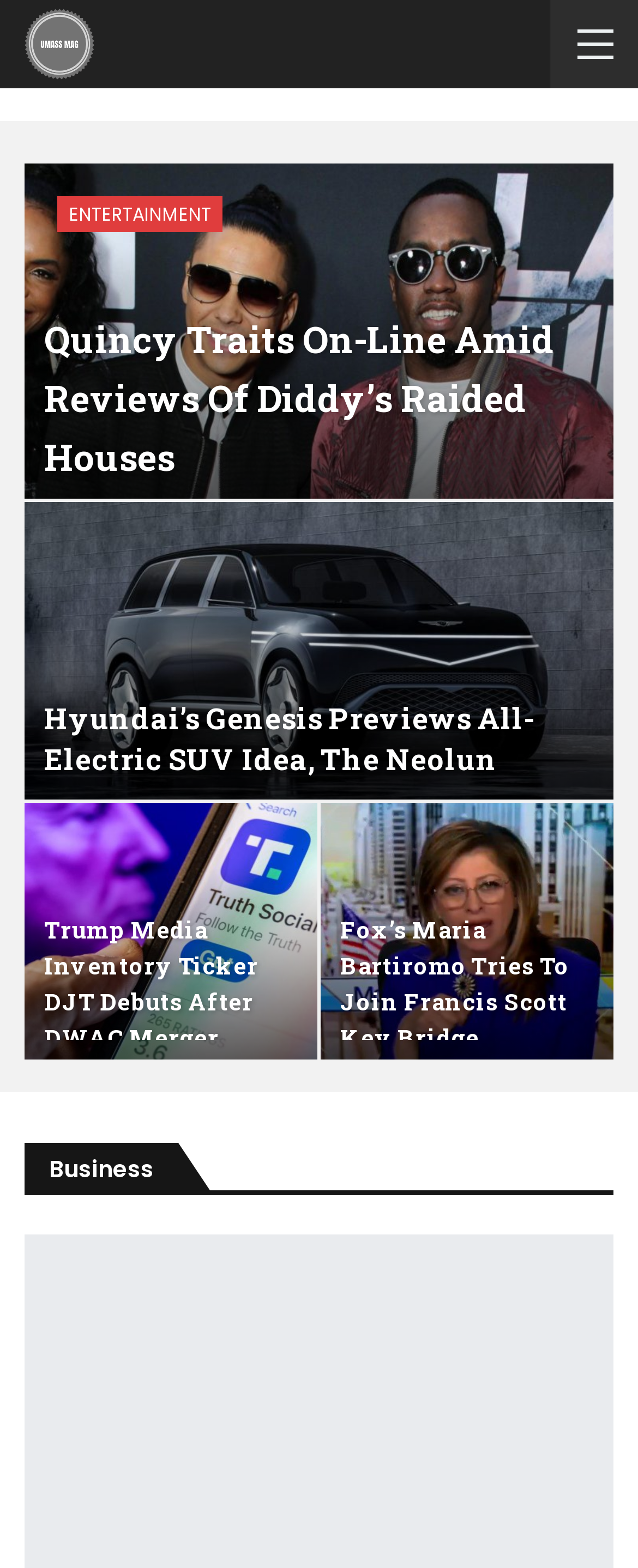Answer the question below with a single word or a brief phrase: 
What is the category of the last article?

Business